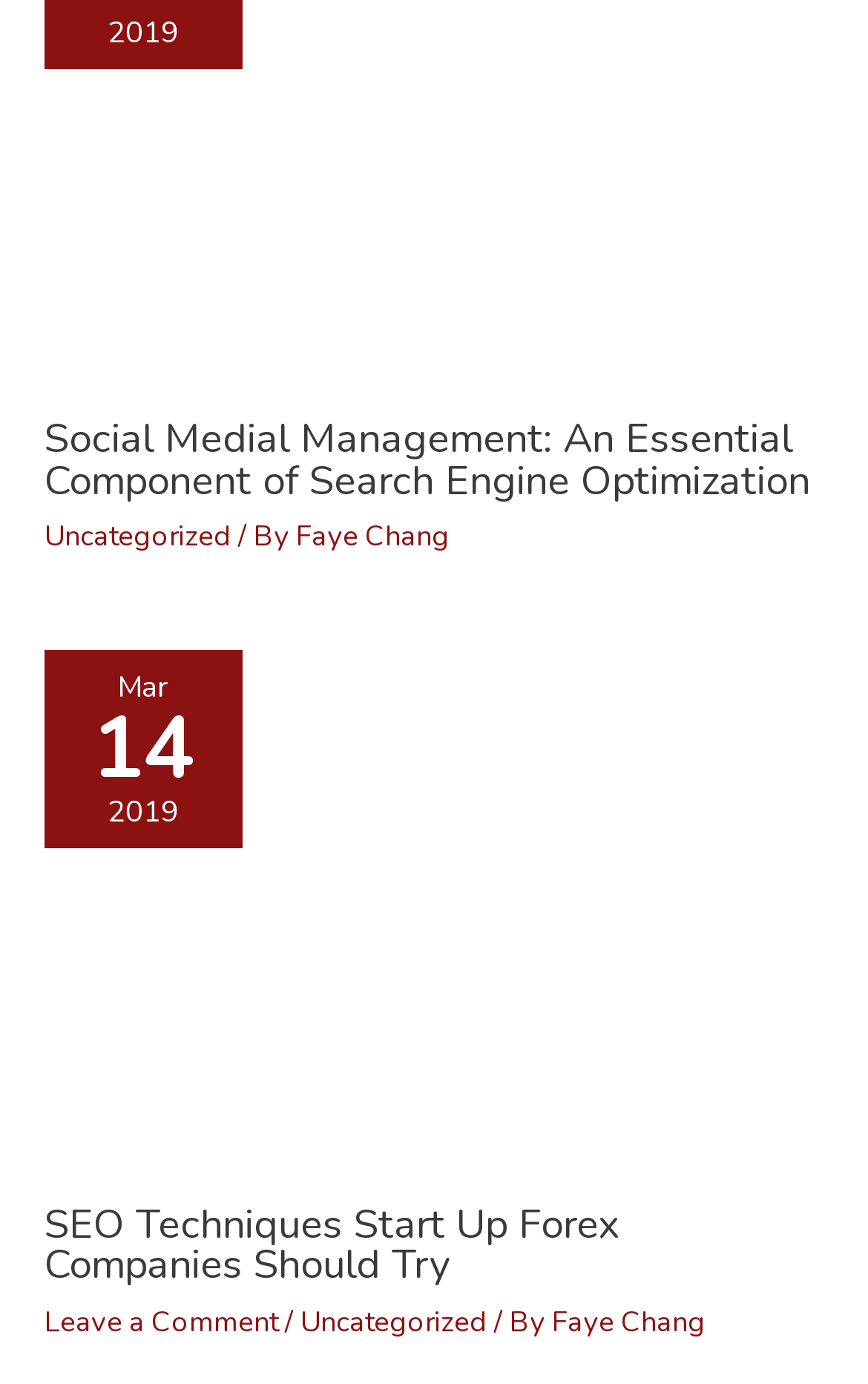Please locate the bounding box coordinates of the element's region that needs to be clicked to follow the instruction: "View article about SEO Techniques". The bounding box coordinates should be provided as four float numbers between 0 and 1, i.e., [left, top, right, bottom].

[0.051, 0.638, 0.949, 0.672]